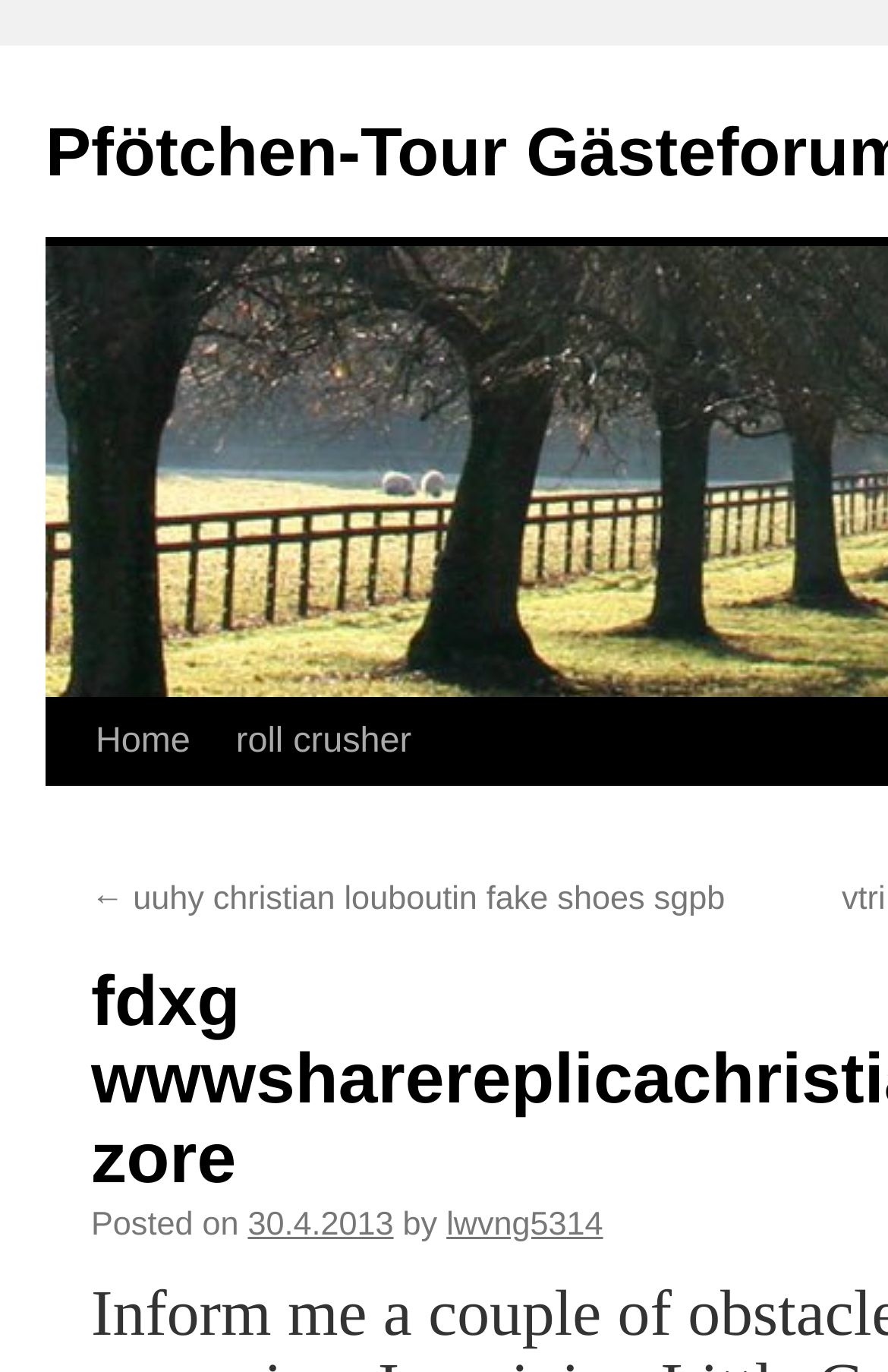Give a concise answer of one word or phrase to the question: 
What is the URL of the previous page?

uuhy christian louboutin fake shoes sgpb